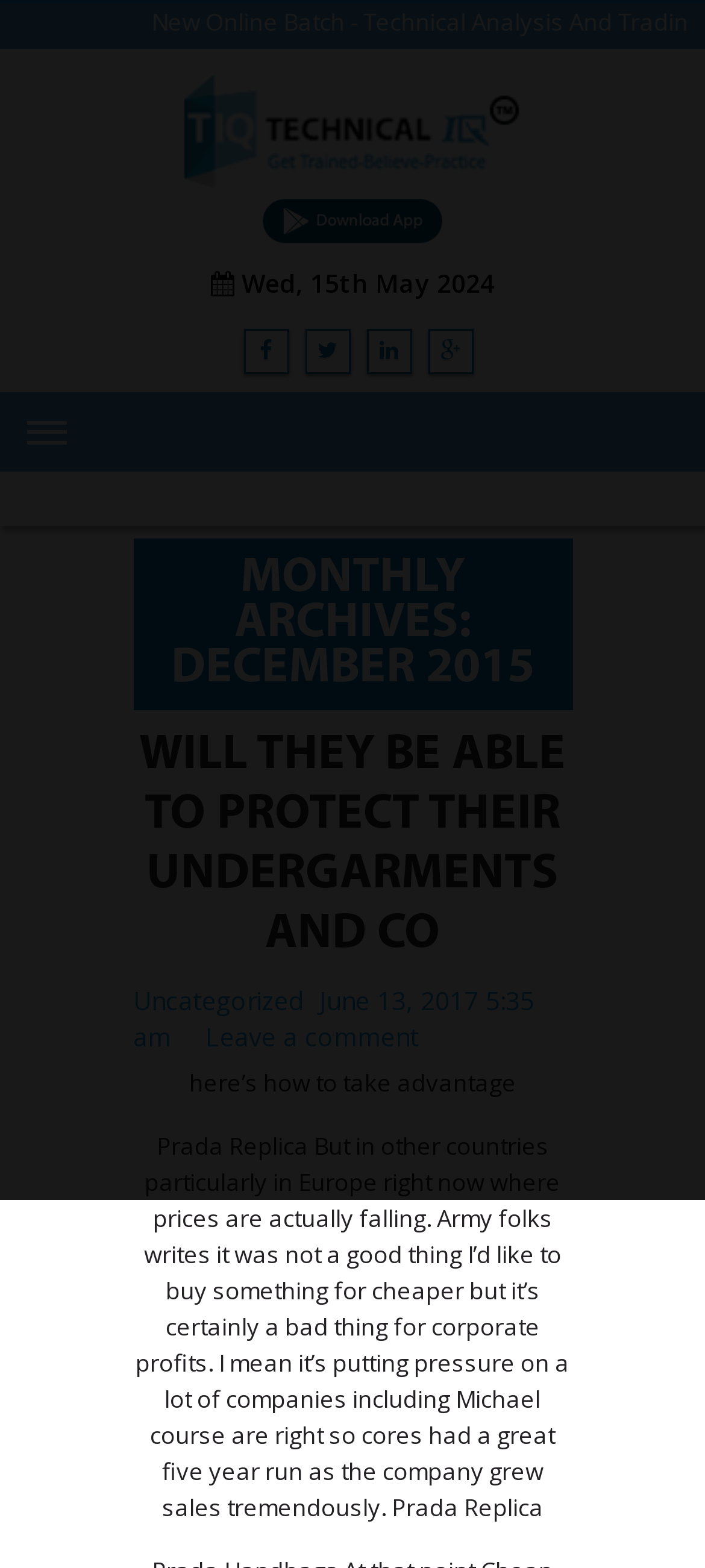Please predict the bounding box coordinates of the element's region where a click is necessary to complete the following instruction: "Leave a comment". The coordinates should be represented by four float numbers between 0 and 1, i.e., [left, top, right, bottom].

[0.291, 0.65, 0.594, 0.672]